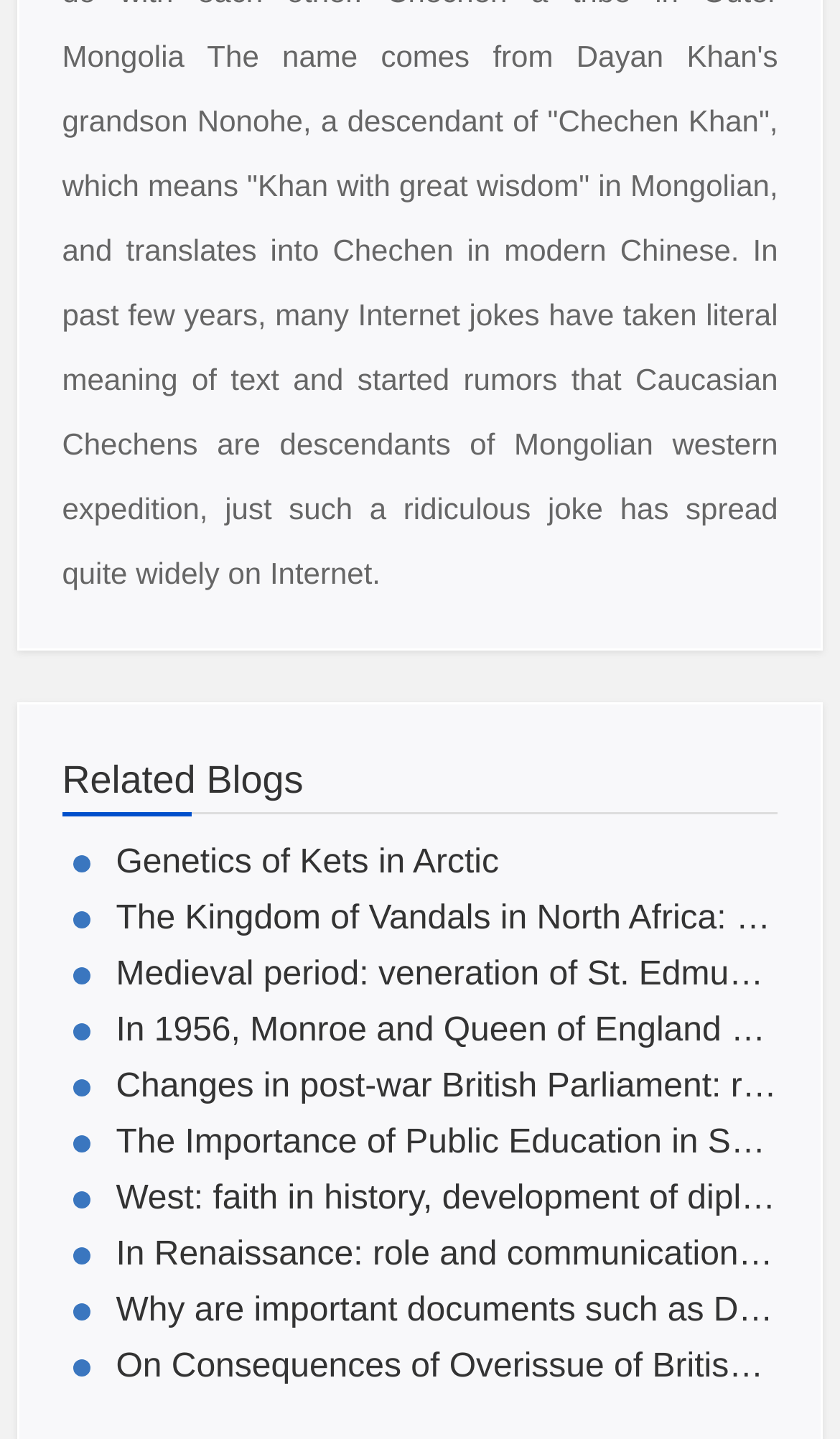Answer the following inquiry with a single word or phrase:
What is the topic of the first related blog?

Genetics of Kets in Arctic